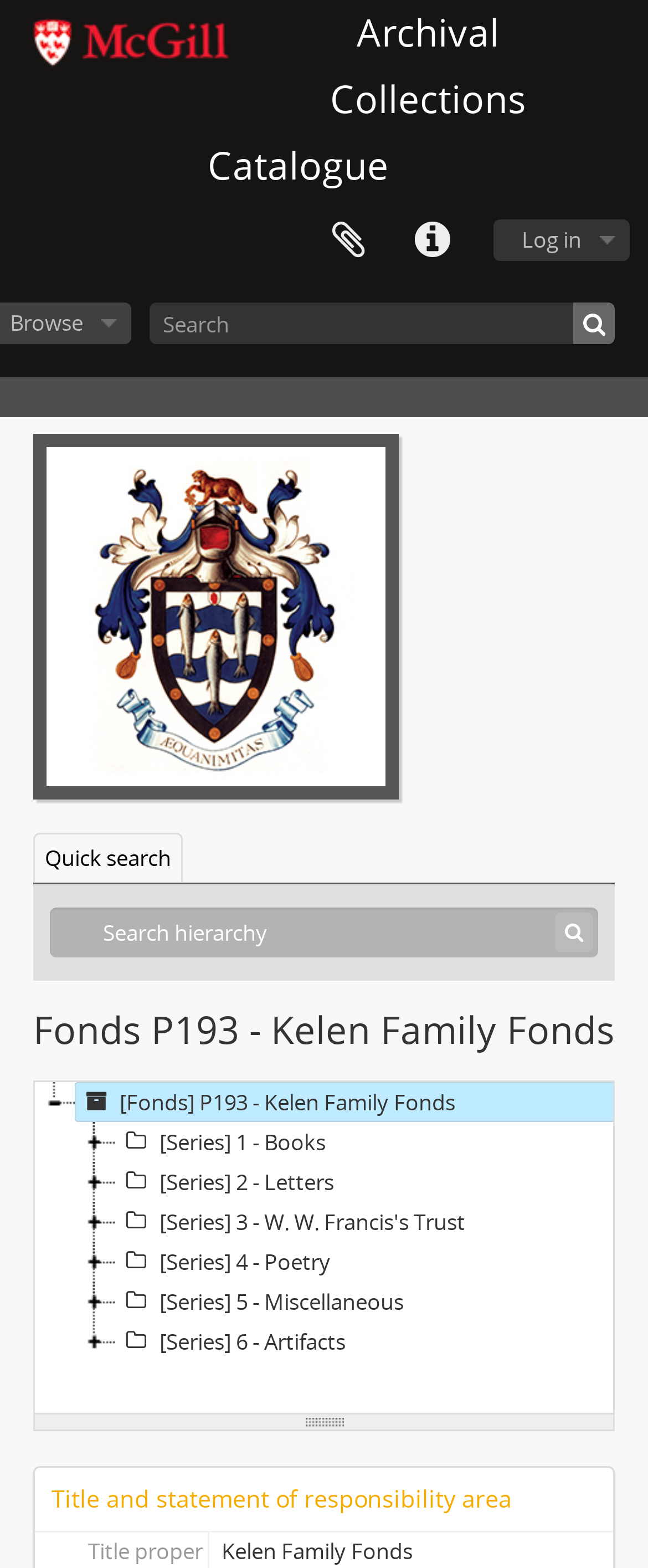Identify and provide the main heading of the webpage.

Archival Collections Catalogue